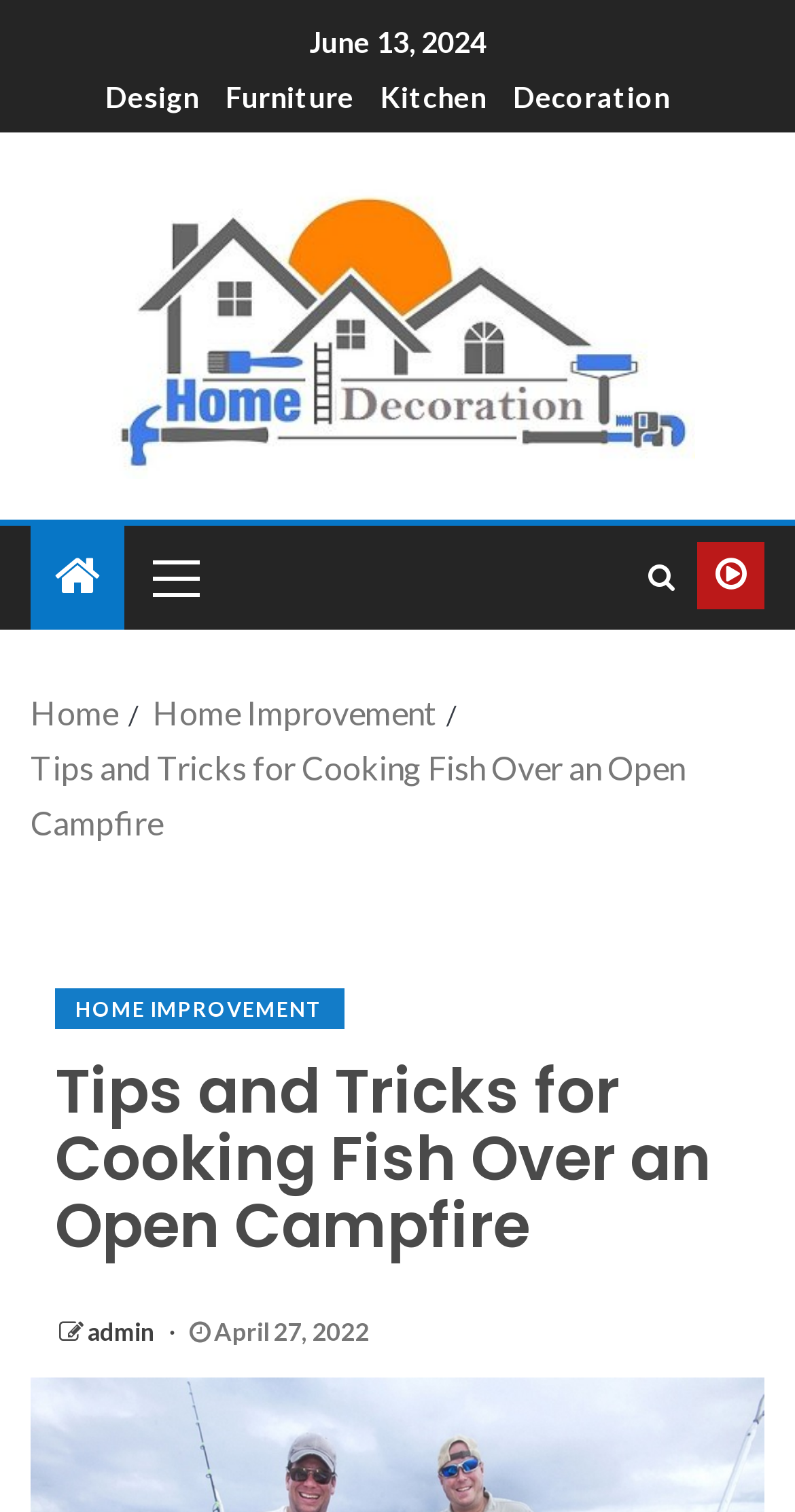Please specify the bounding box coordinates for the clickable region that will help you carry out the instruction: "visit the 'Farm Home Decorating News'".

[0.127, 0.199, 0.873, 0.225]